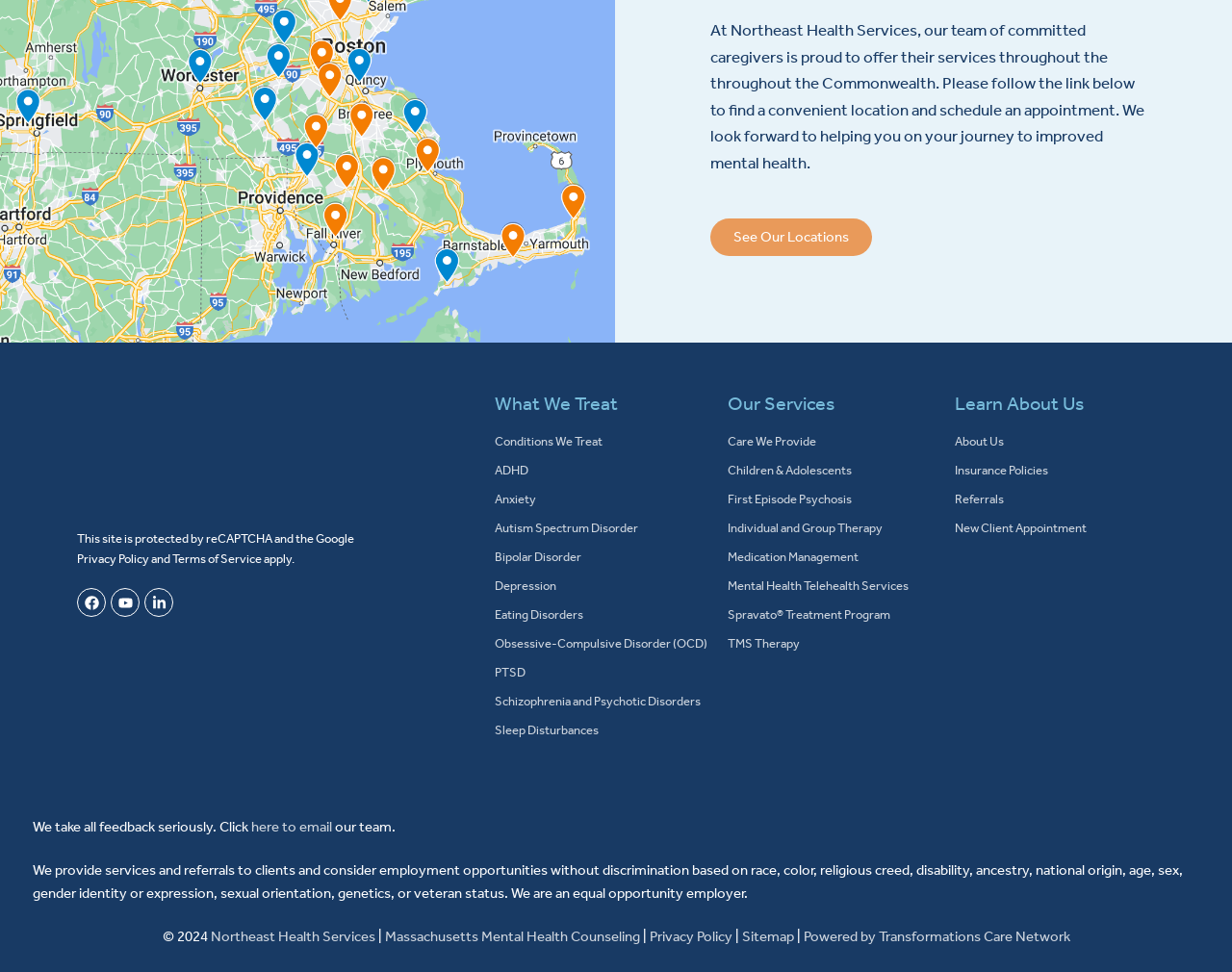Given the description "Chicharello19439", determine the bounding box of the corresponding UI element.

None